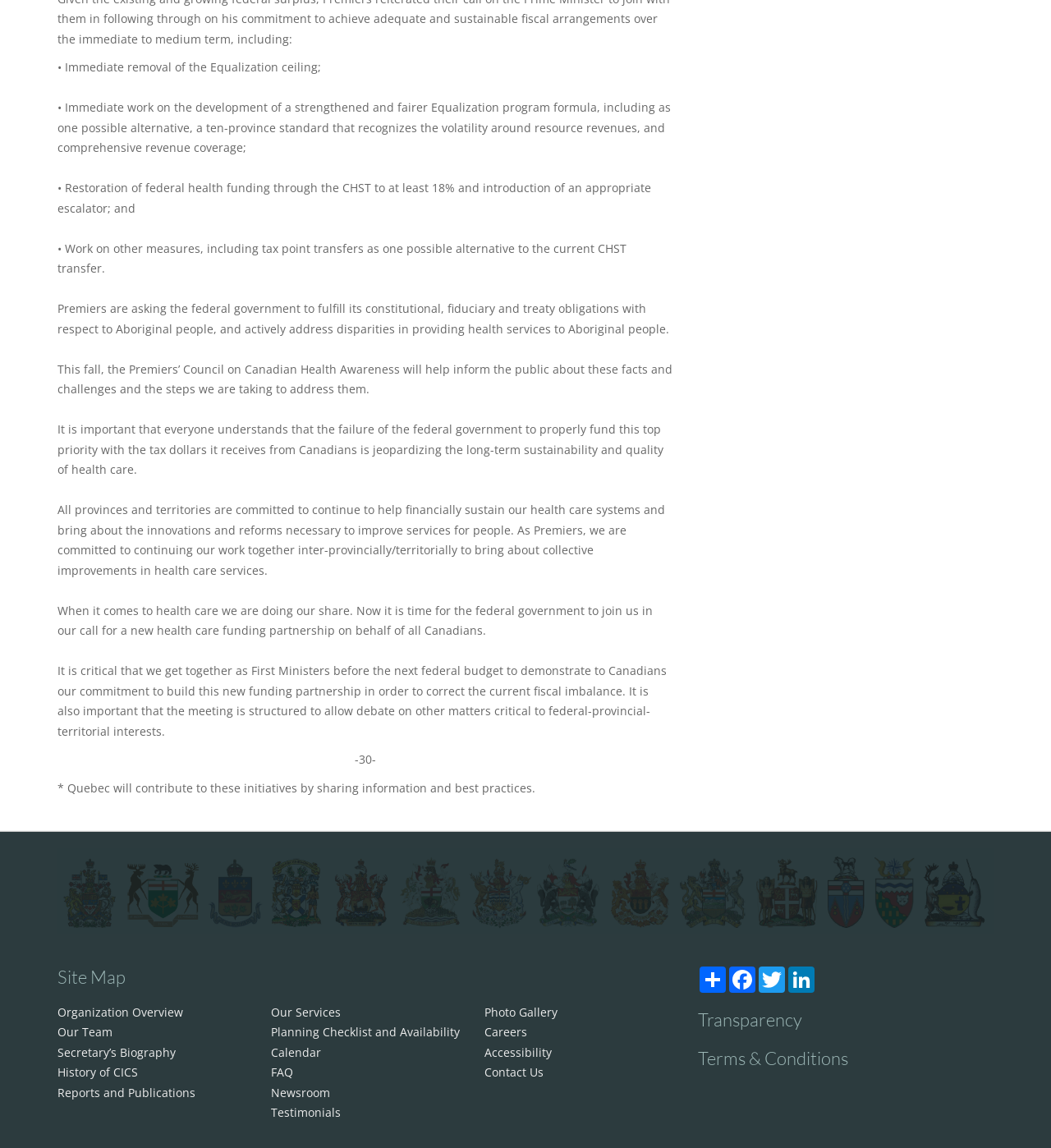Please find the bounding box coordinates of the element that must be clicked to perform the given instruction: "Share on Facebook". The coordinates should be four float numbers from 0 to 1, i.e., [left, top, right, bottom].

[0.692, 0.842, 0.72, 0.865]